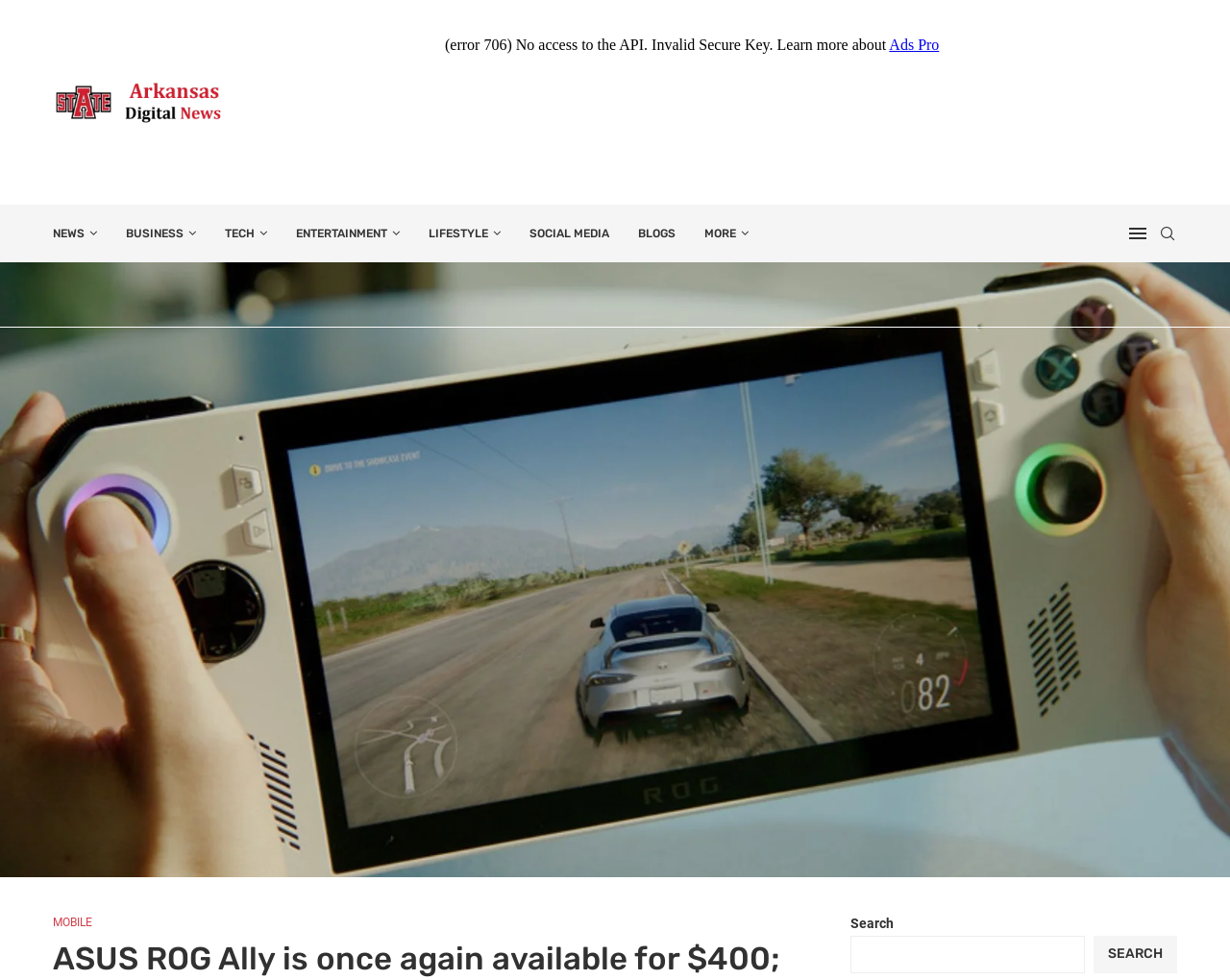How many links are in the first layout table?
Provide a short answer using one word or a brief phrase based on the image.

2